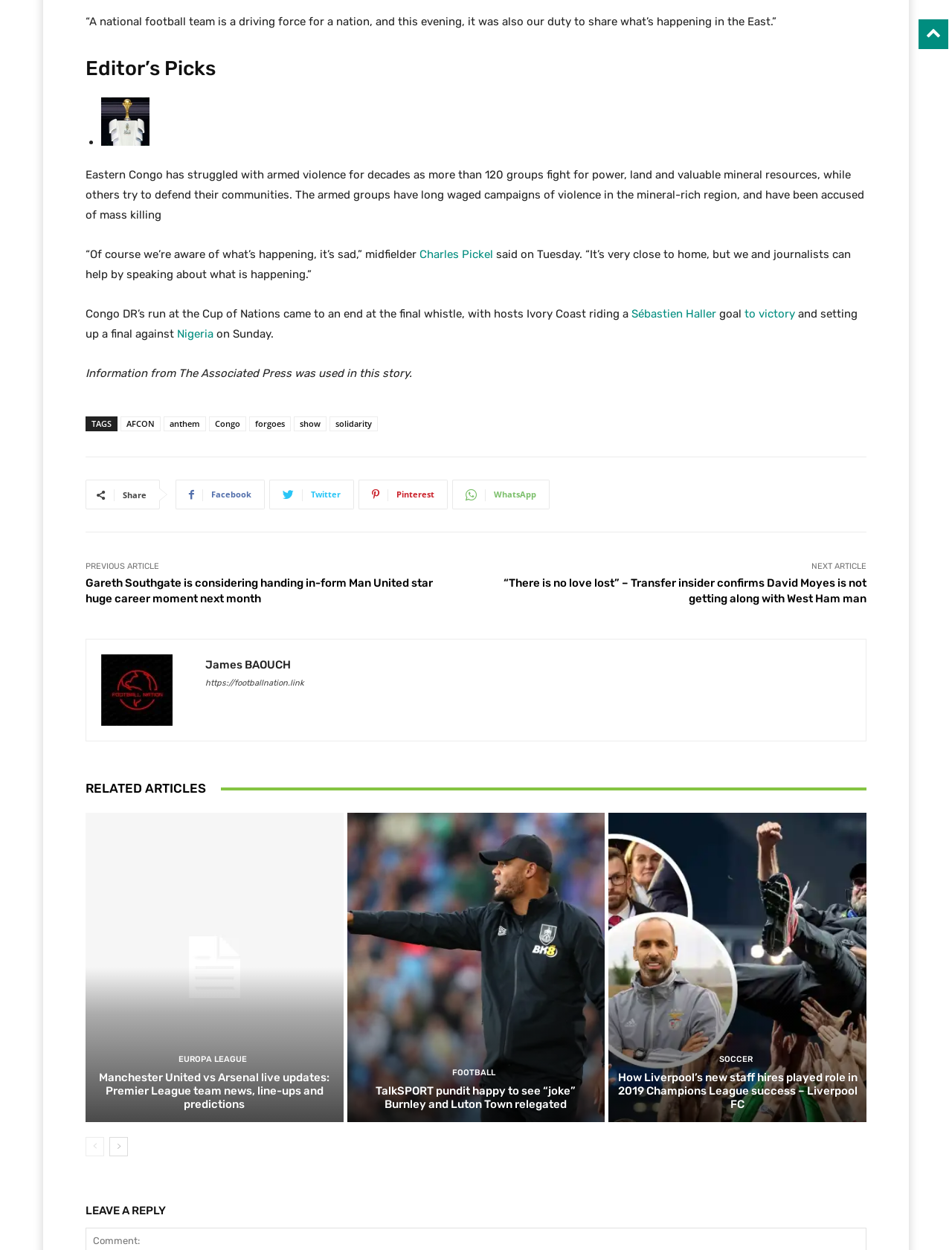Given the following UI element description: "Wiki Home", find the bounding box coordinates in the webpage screenshot.

None